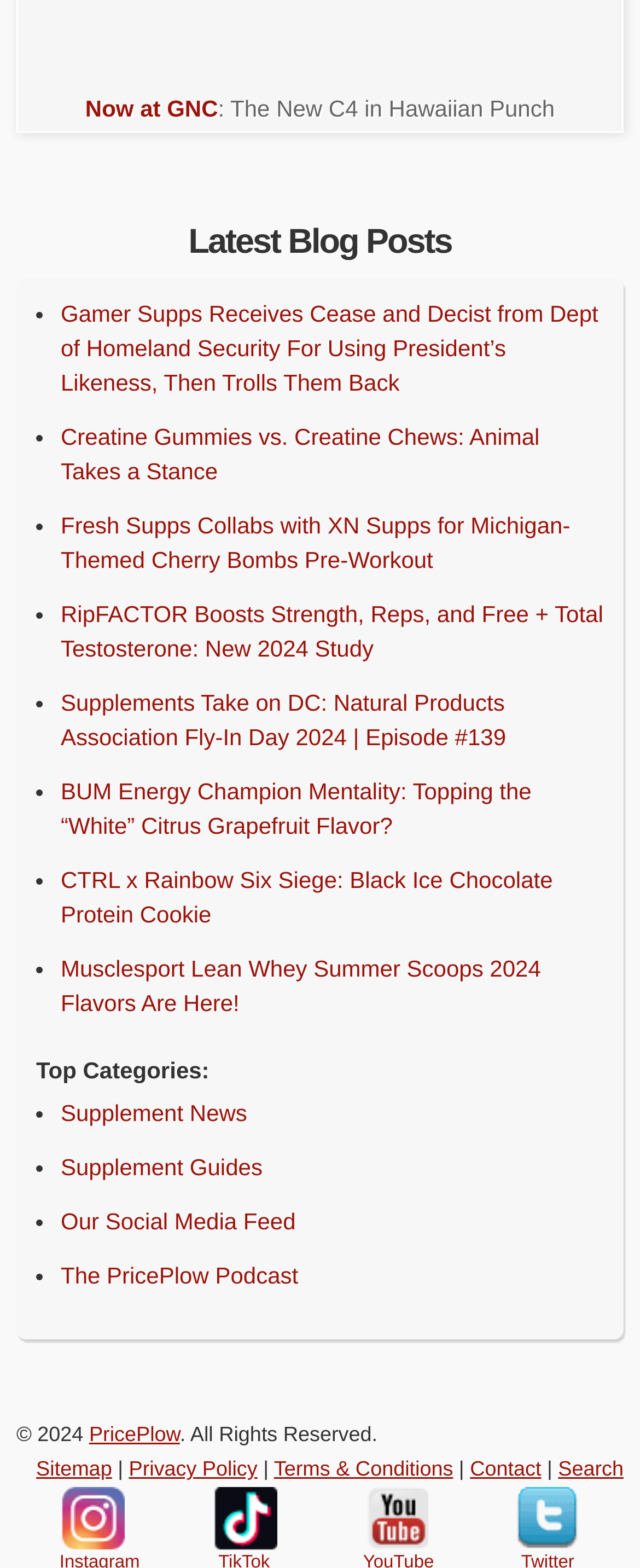Provide the bounding box coordinates of the section that needs to be clicked to accomplish the following instruction: "Visit the PricePlow homepage."

[0.139, 0.908, 0.281, 0.922]